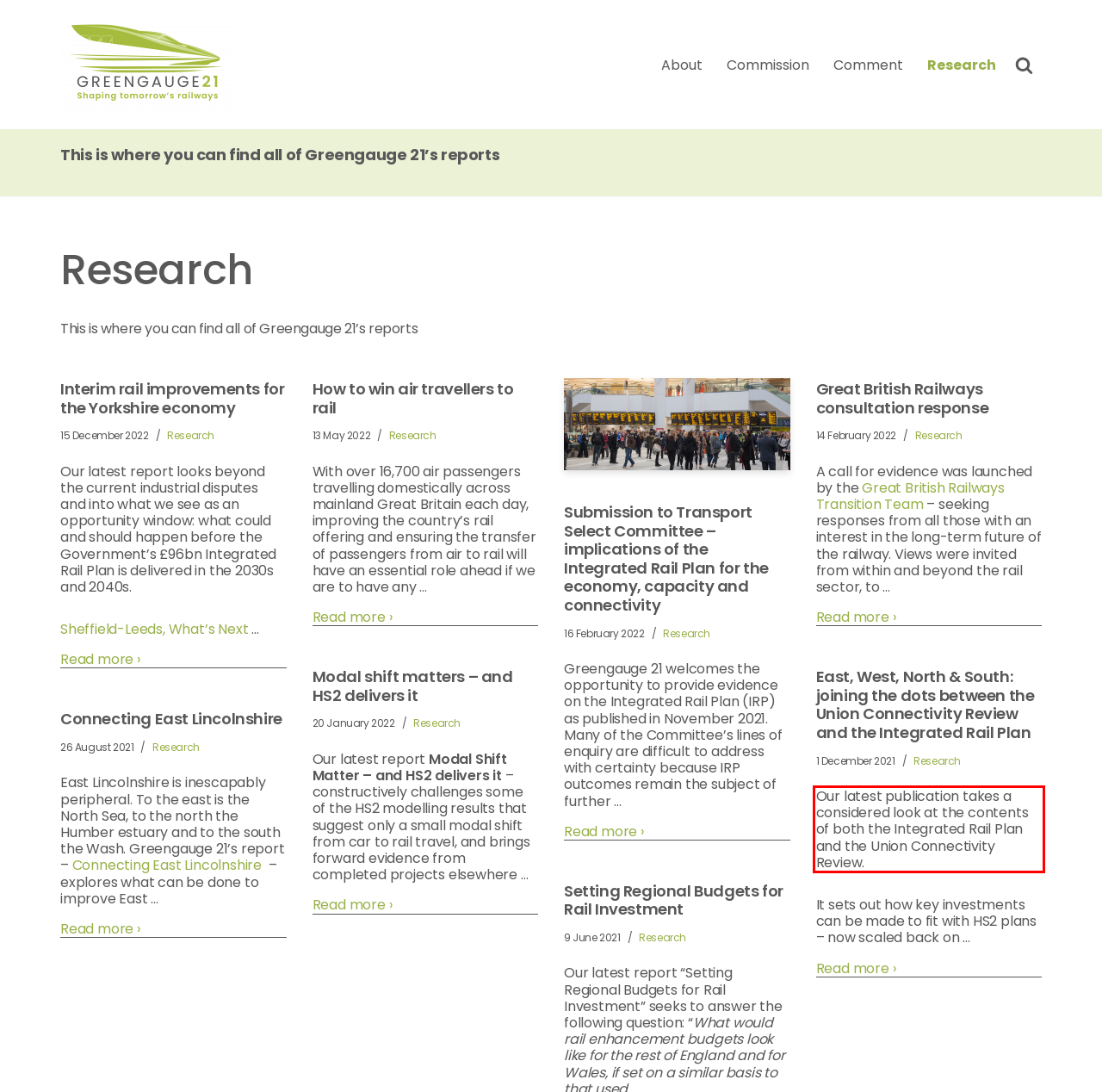Using the provided webpage screenshot, recognize the text content in the area marked by the red bounding box.

Our latest publication takes a considered look at the contents of both the Integrated Rail Plan and the Union Connectivity Review.